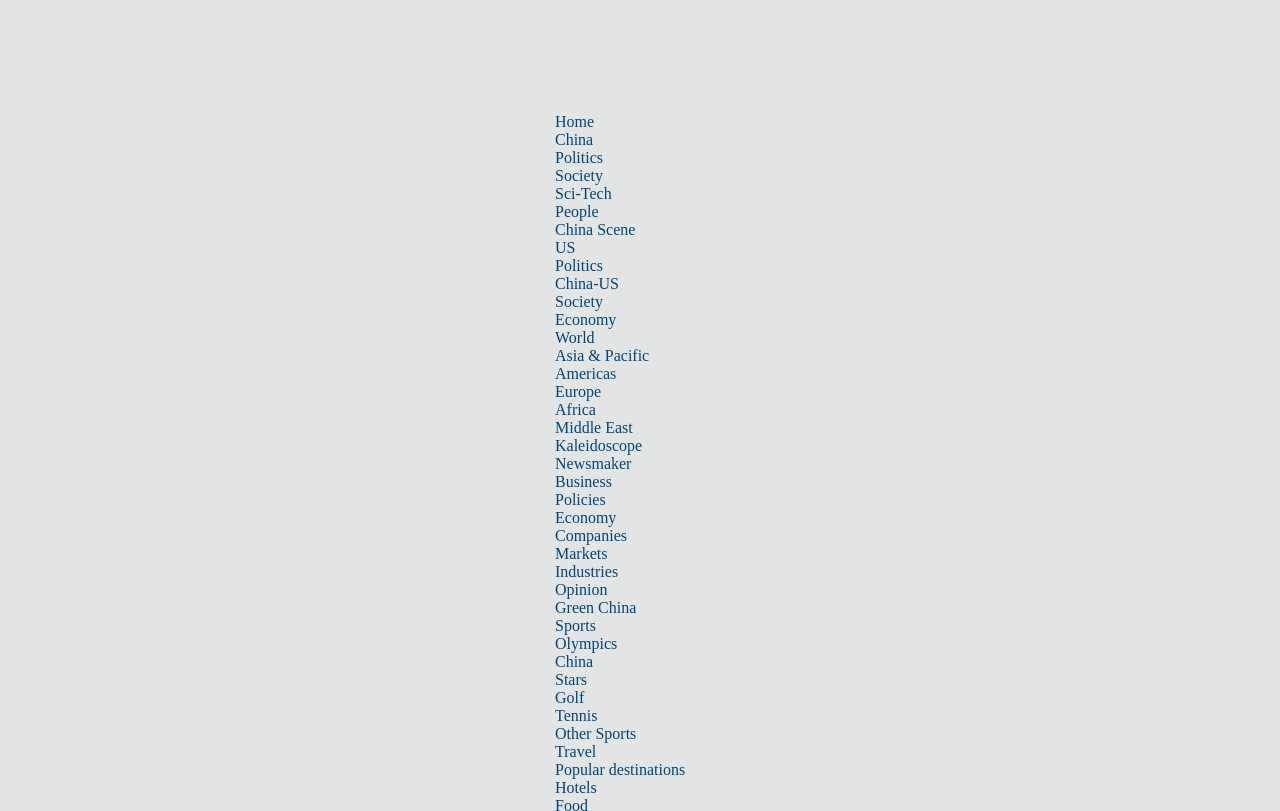Provide the bounding box coordinates of the HTML element described by the text: "9. Links to Other Websites". The coordinates should be in the format [left, top, right, bottom] with values between 0 and 1.

None